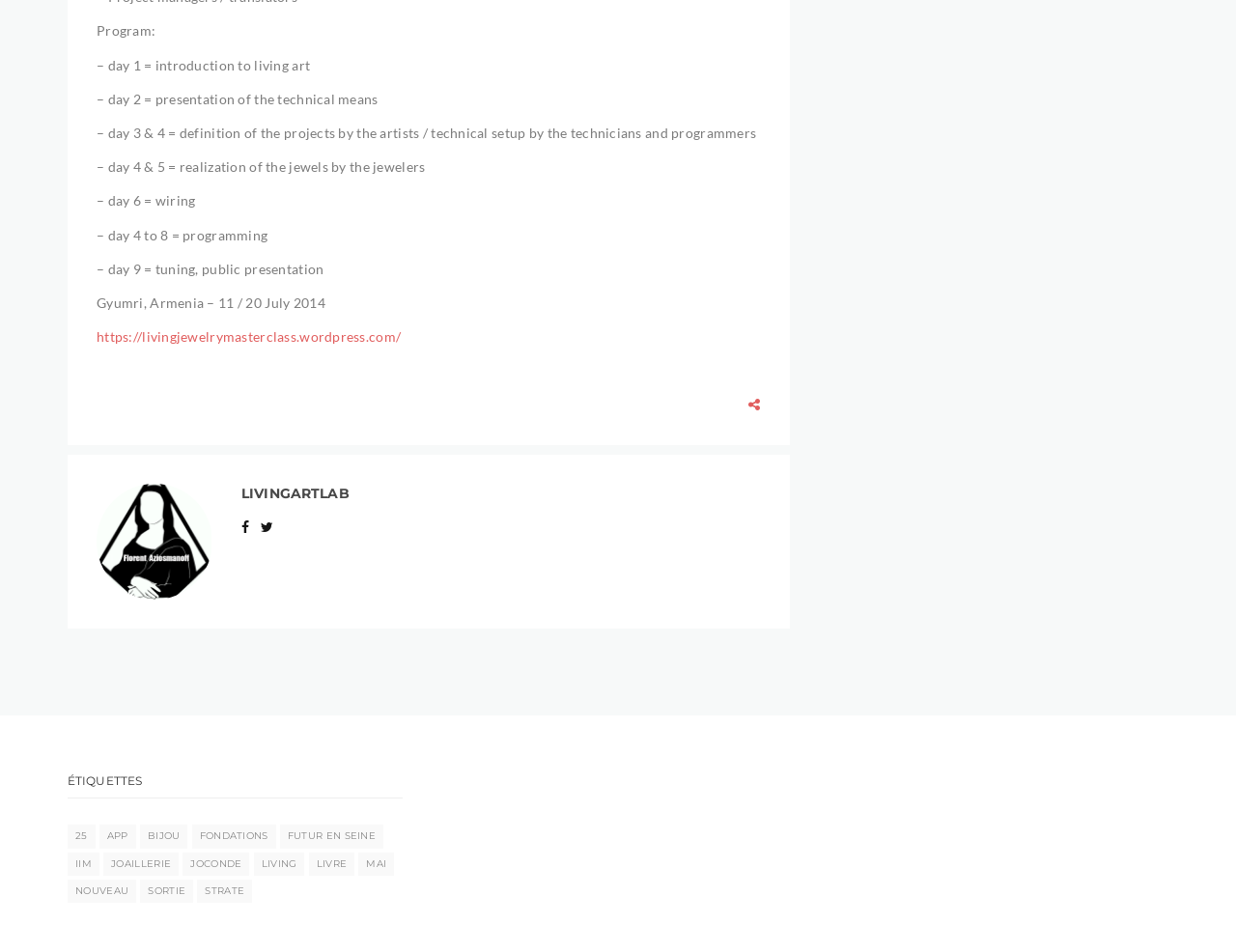How many elements are under the 'ÉTIQUETTES' heading?
Please answer the question with a detailed and comprehensive explanation.

The number of elements under the 'ÉTIQUETTES' heading can be counted by looking at the links and static texts that follow, which are 12 in total.